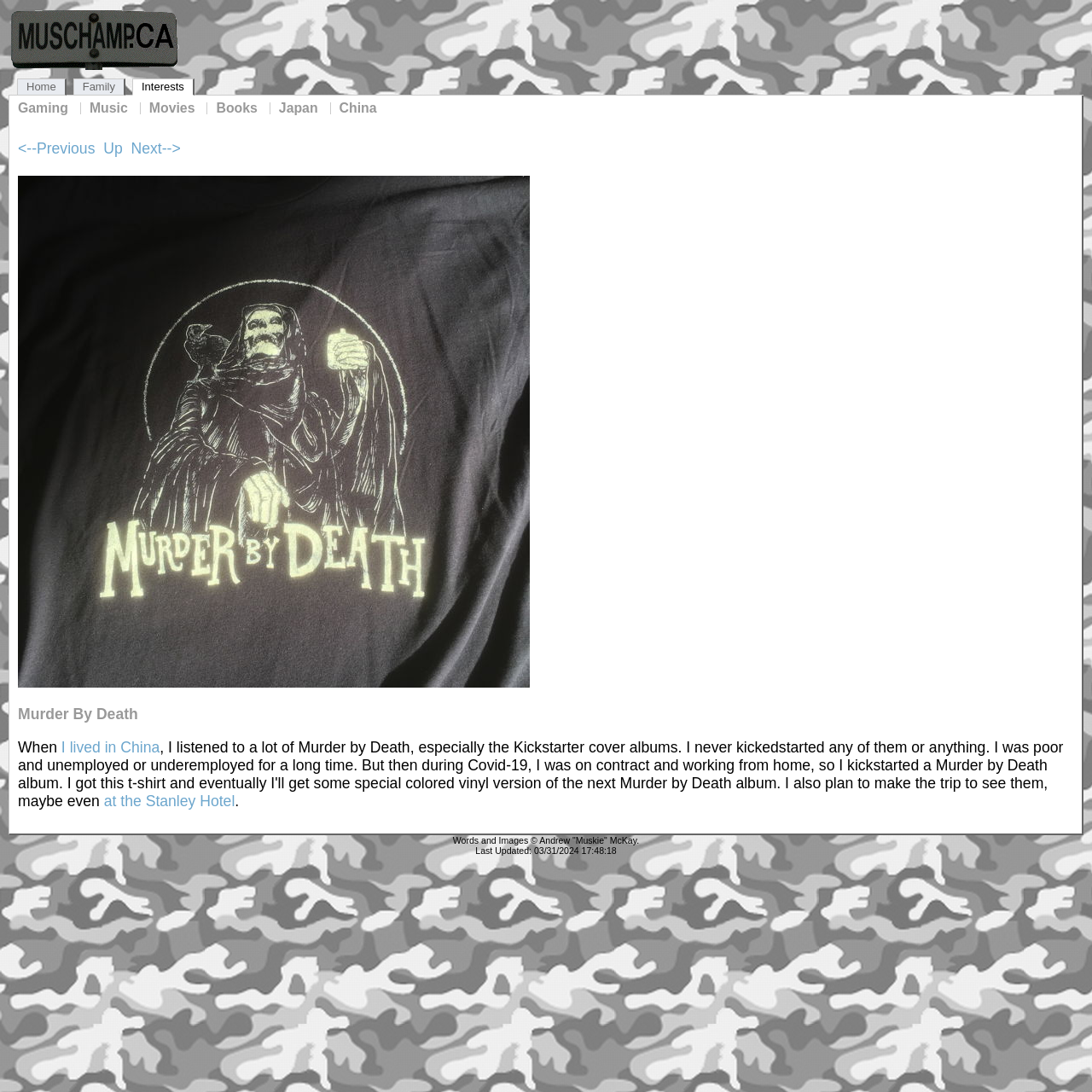Please find the bounding box for the following UI element description. Provide the coordinates in (top-left x, top-left y, bottom-right x, bottom-right y) format, with values between 0 and 1: Interests

[0.121, 0.072, 0.178, 0.088]